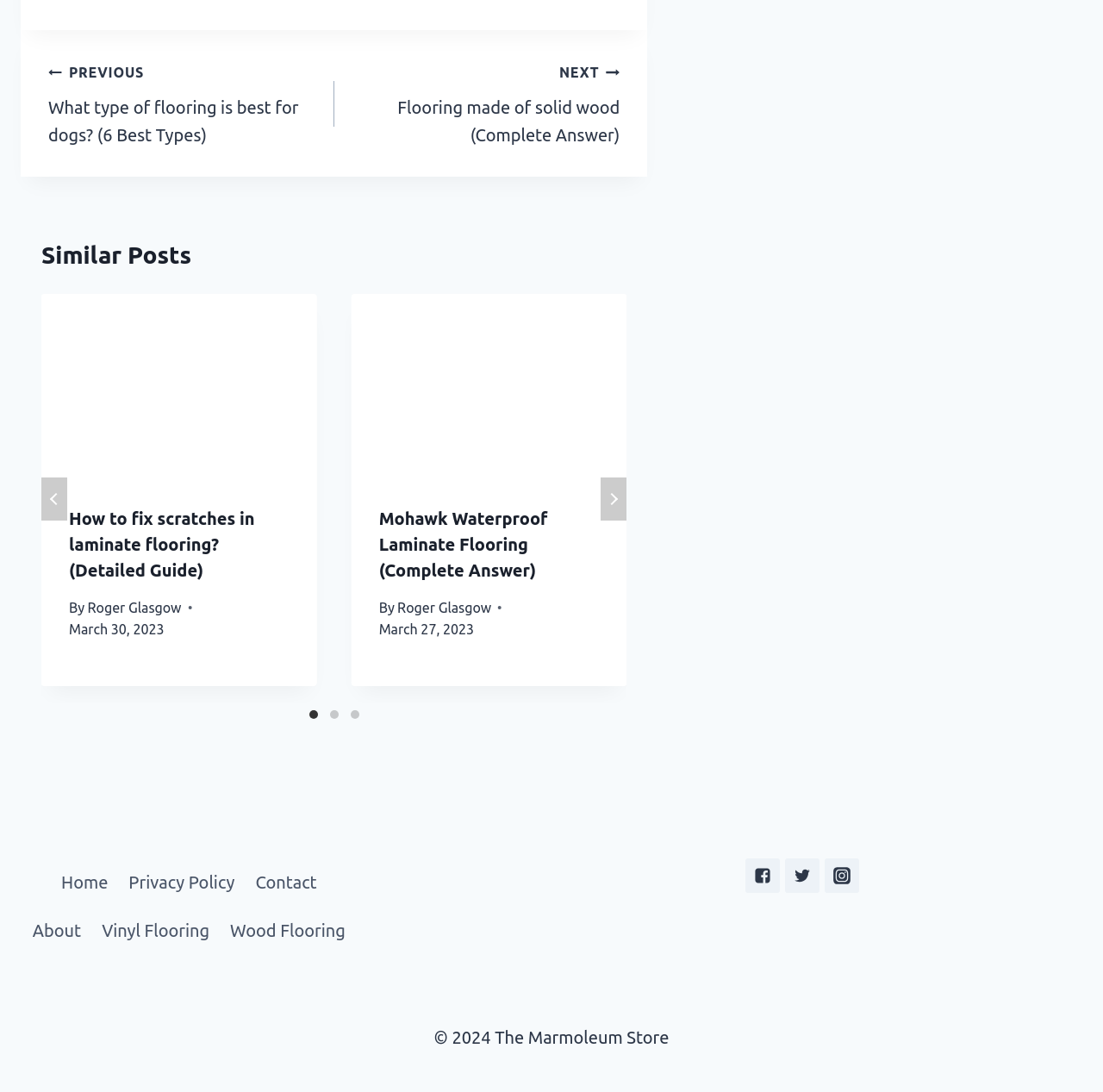Carefully examine the image and provide an in-depth answer to the question: Who is the author of the article 'How to fix scratches in laminate flooring?'?

The article 'How to fix scratches in laminate flooring?' has a byline 'By Roger Glasgow', which indicates that Roger Glasgow is the author of the article.